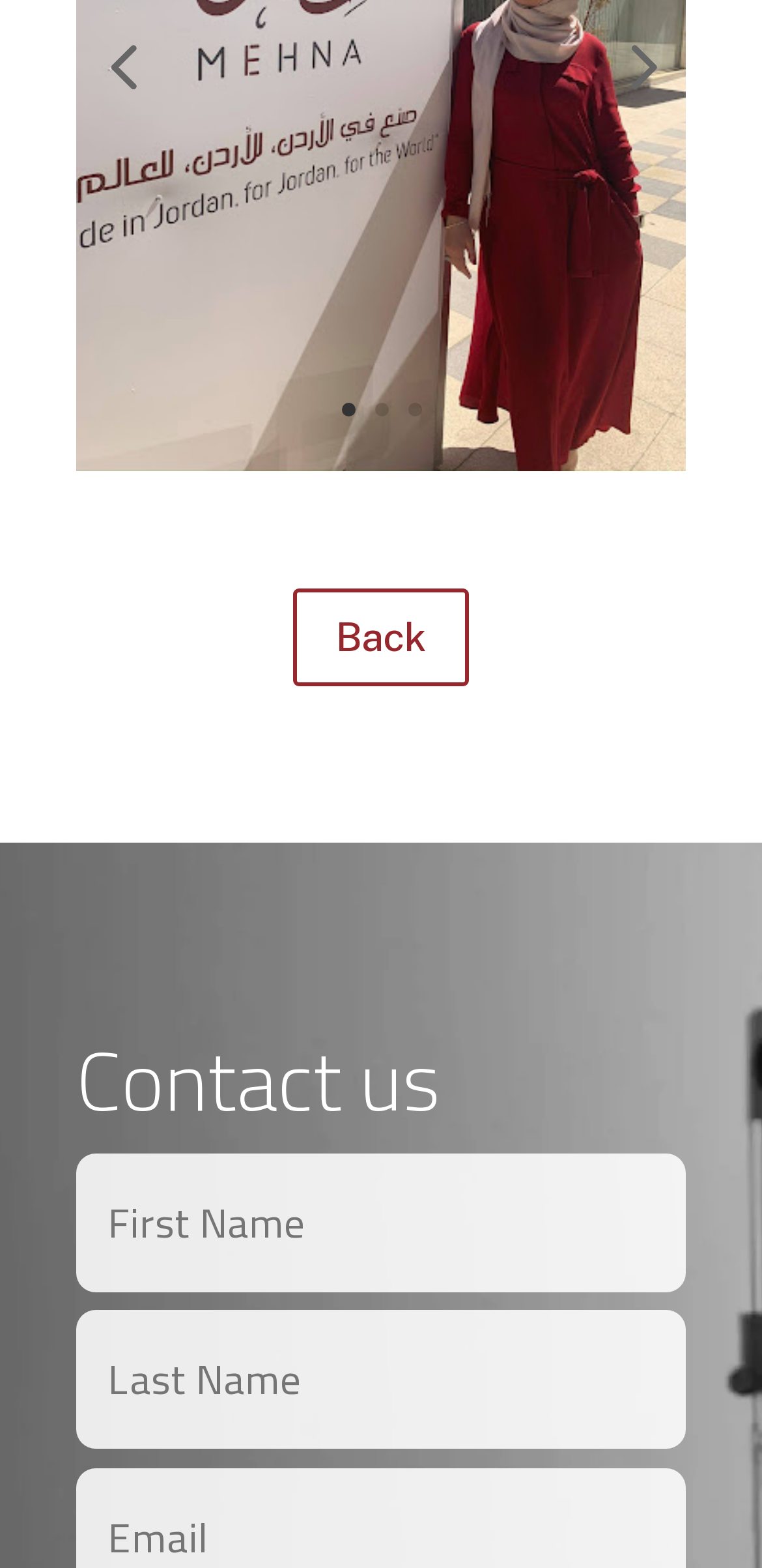From the webpage screenshot, predict the bounding box of the UI element that matches this description: "name="et_pb_contact_last_name_0" placeholder="Last Name"".

[0.101, 0.836, 0.9, 0.924]